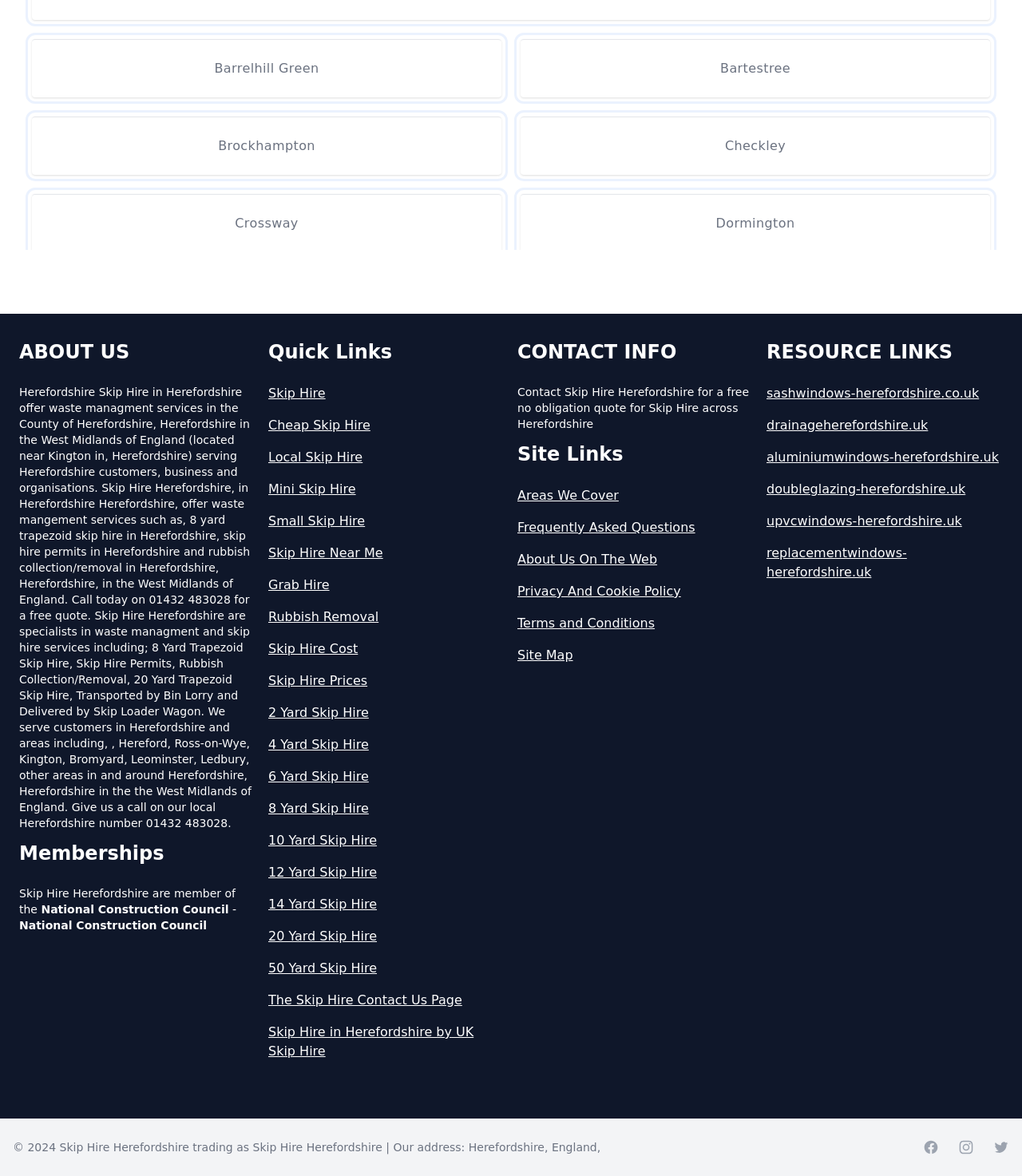What is the copyright year of Skip Hire Herefordshire?
Please provide a comprehensive and detailed answer to the question.

The copyright year of Skip Hire Herefordshire is mentioned at the bottom of the webpage, which is 2024.